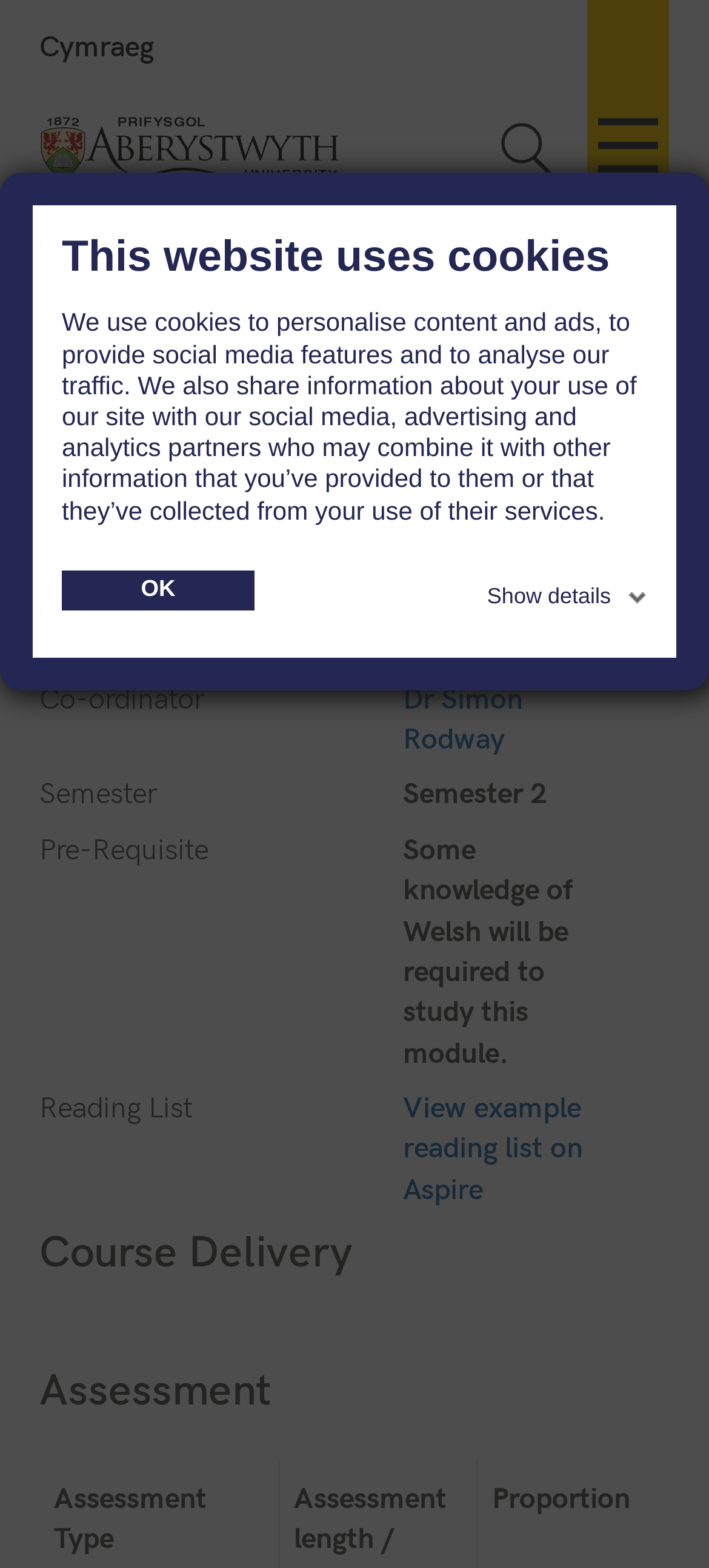Who is the co-ordinator of the module Early Medieval Welsh Poetry?
Examine the image closely and answer the question with as much detail as possible.

I found the module title 'Early Medieval Welsh Poetry' and its corresponding co-ordinator 'Dr Simon Rodway' in the module information section.